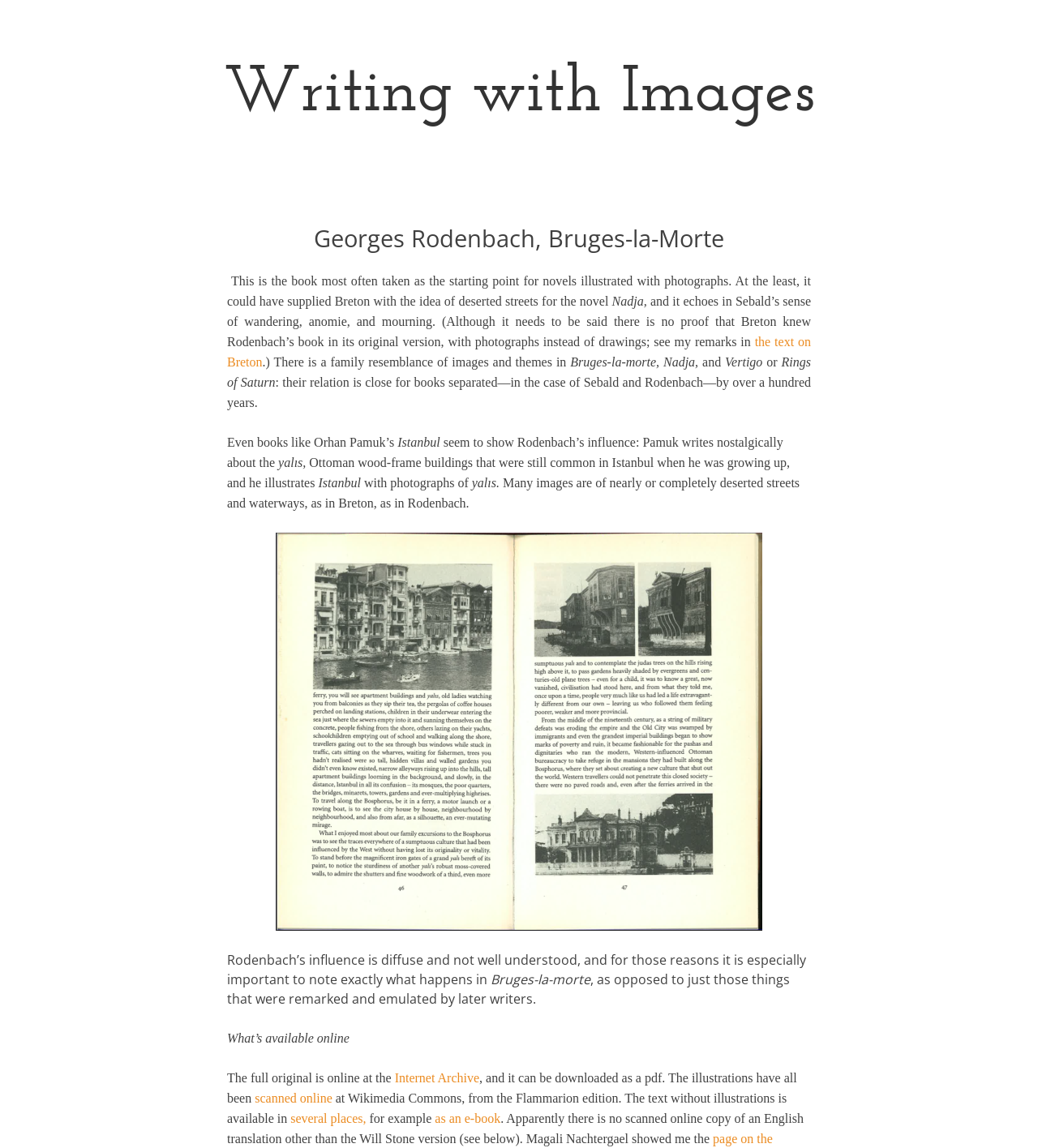Identify the bounding box coordinates of the specific part of the webpage to click to complete this instruction: "Search for something".

None